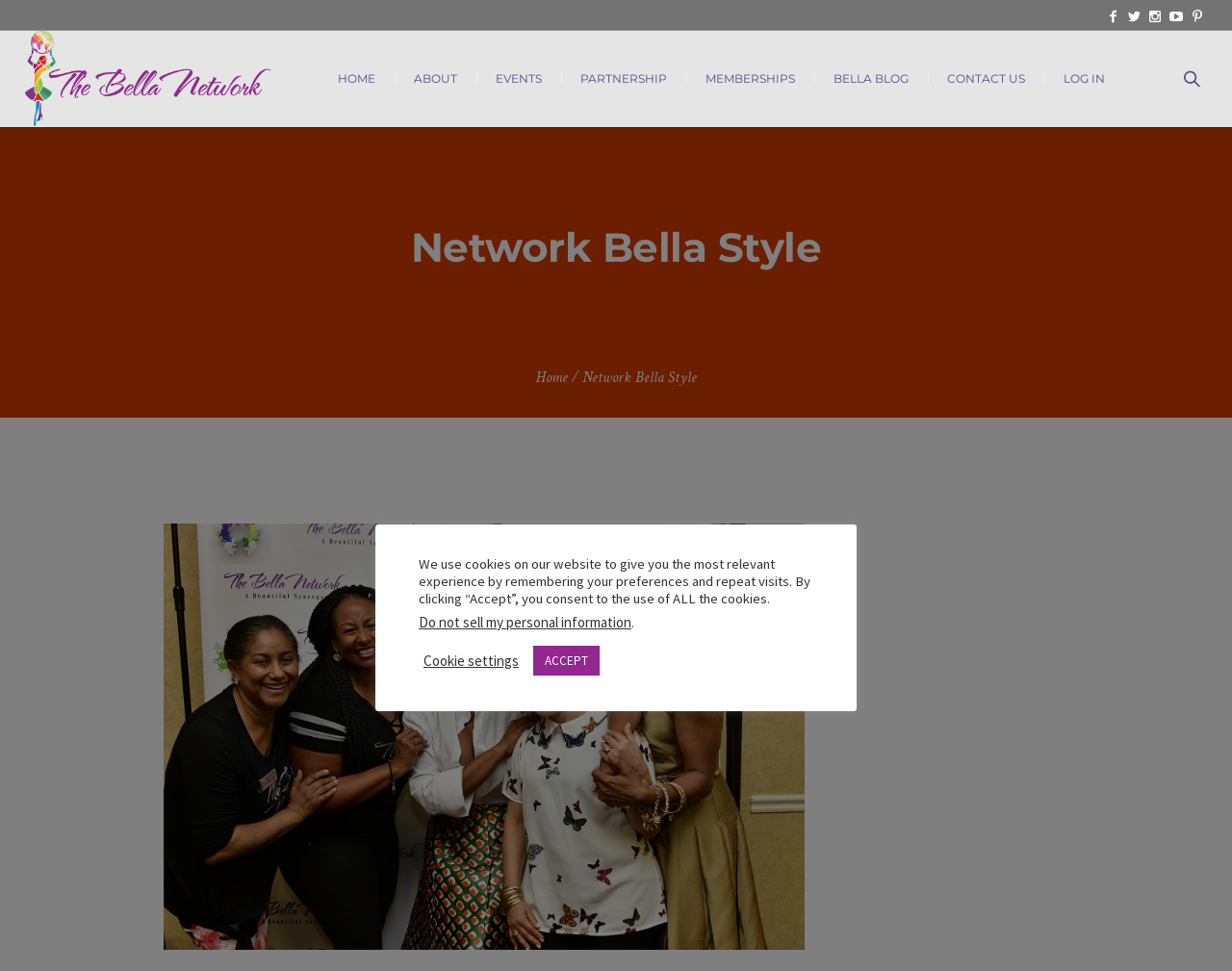Please specify the bounding box coordinates of the clickable region to carry out the following instruction: "Log in to the website". The coordinates should be four float numbers between 0 and 1, in the format [left, top, right, bottom].

[0.848, 0.032, 0.912, 0.13]